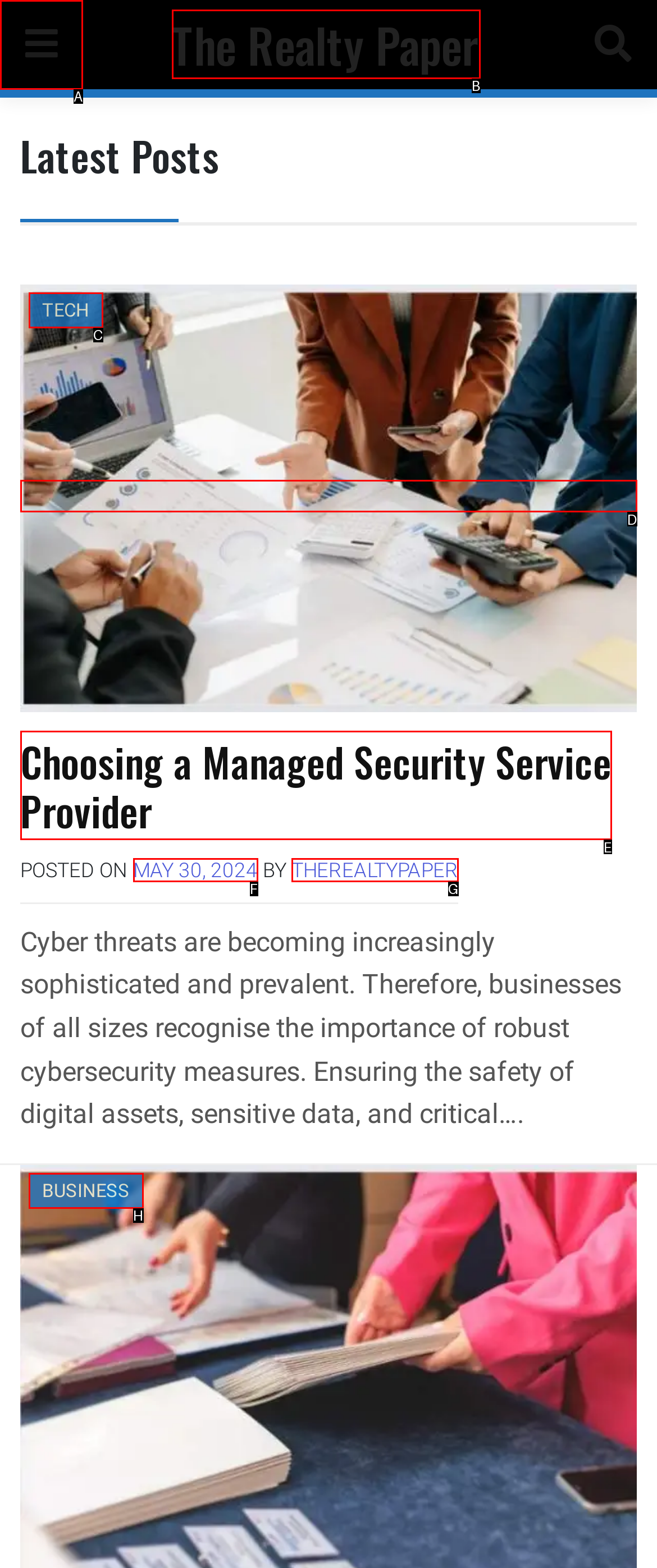Using the description: Business, find the best-matching HTML element. Indicate your answer with the letter of the chosen option.

H